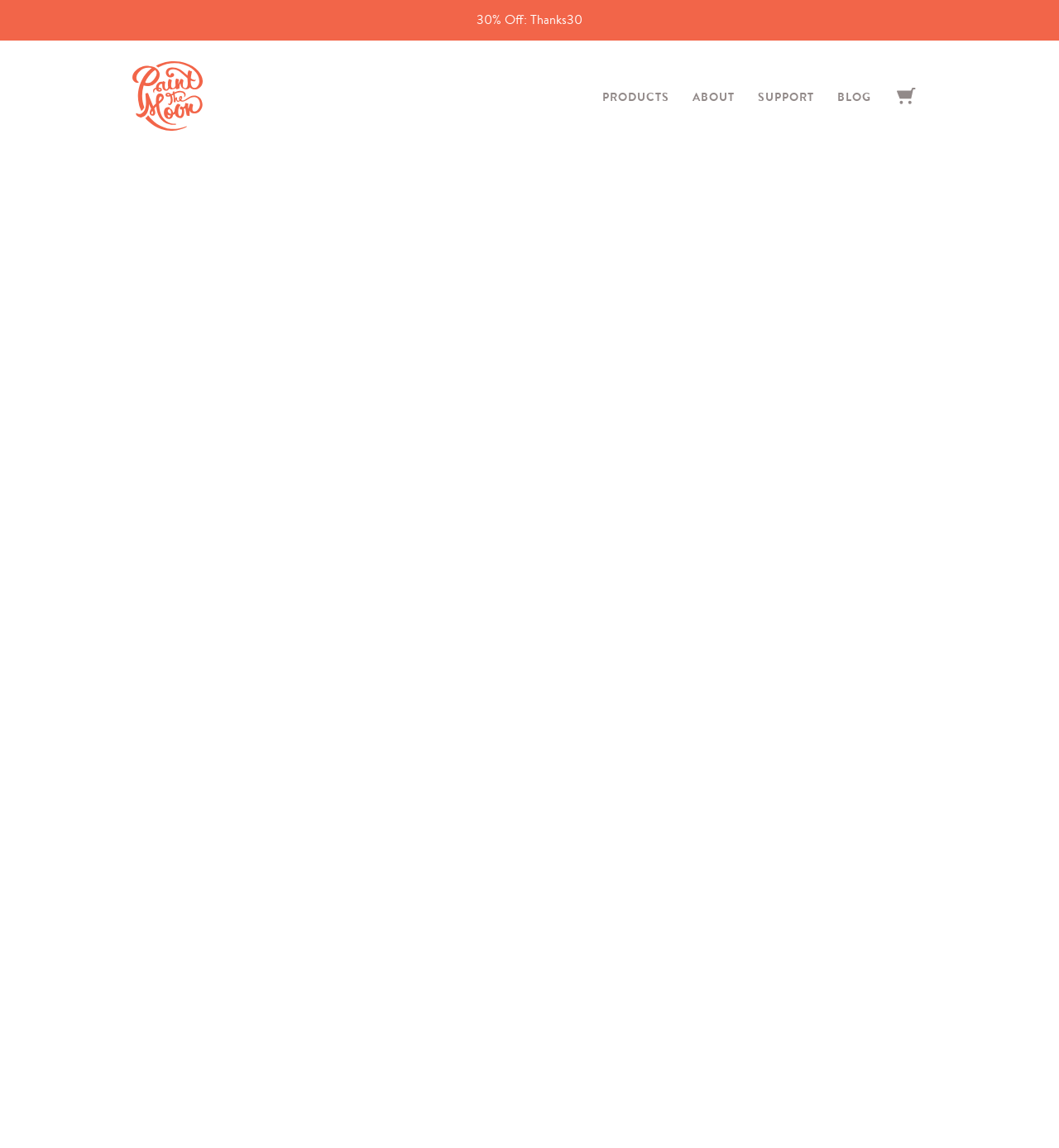What is the logo of the website?
Provide an in-depth answer to the question, covering all aspects.

The logo of the website is an image element with the text 'Paint The Moon Logo' and is located at the top left corner of the webpage.